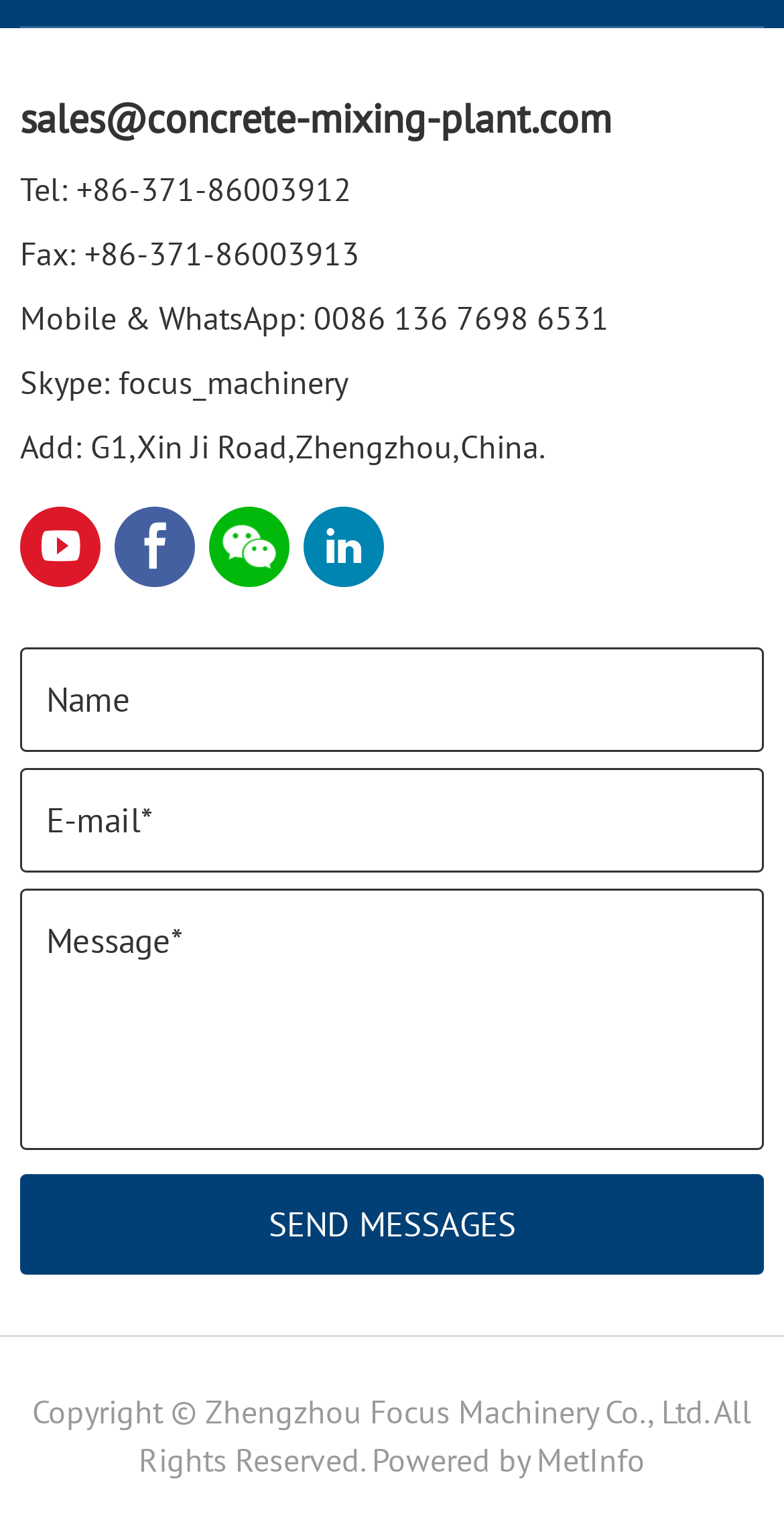What is the company's email address?
Refer to the screenshot and respond with a concise word or phrase.

sales@concrete-mixing-plant.com